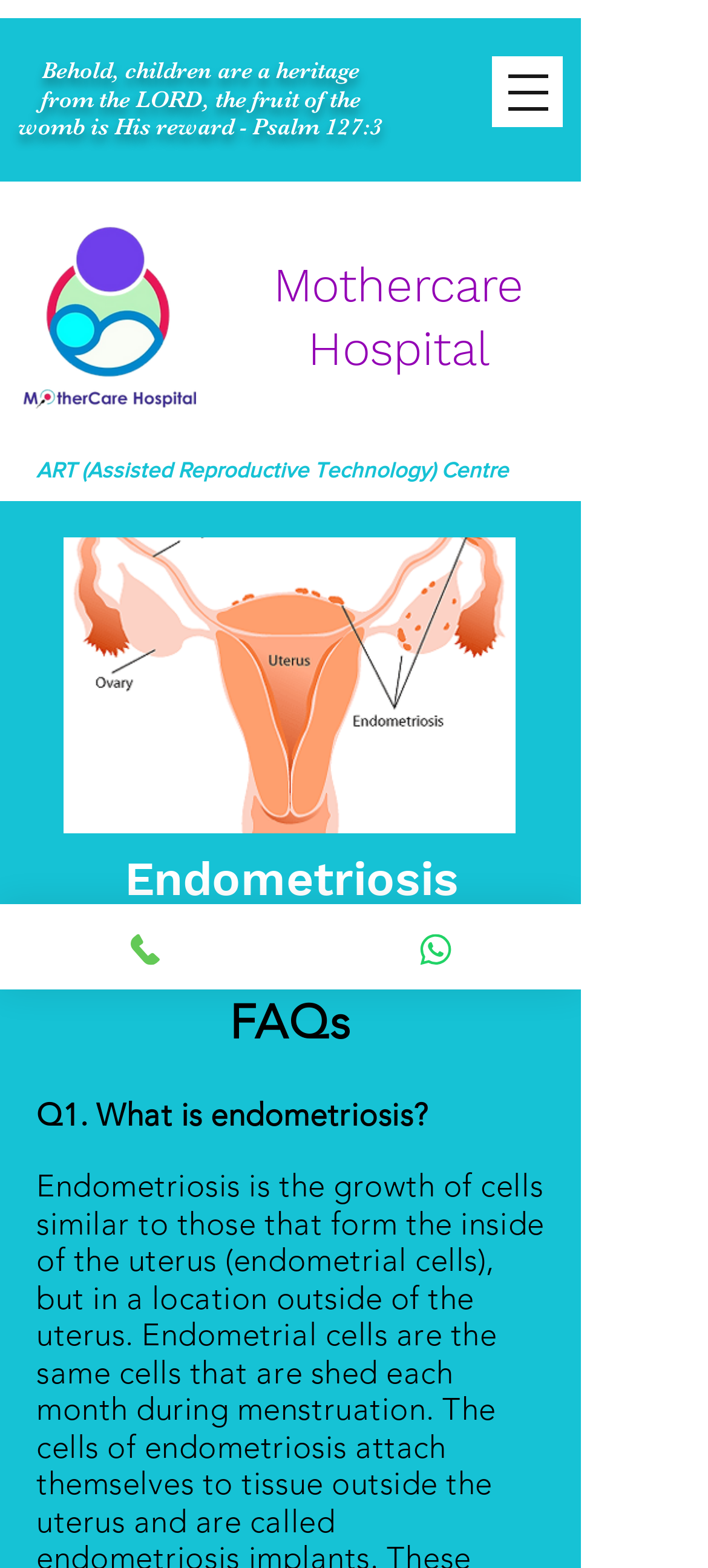What is the contact method provided?
Using the information from the image, answer the question thoroughly.

The webpage provides two contact methods, phone and WhatsApp, which can be found at the bottom of the webpage with their respective icons and links.